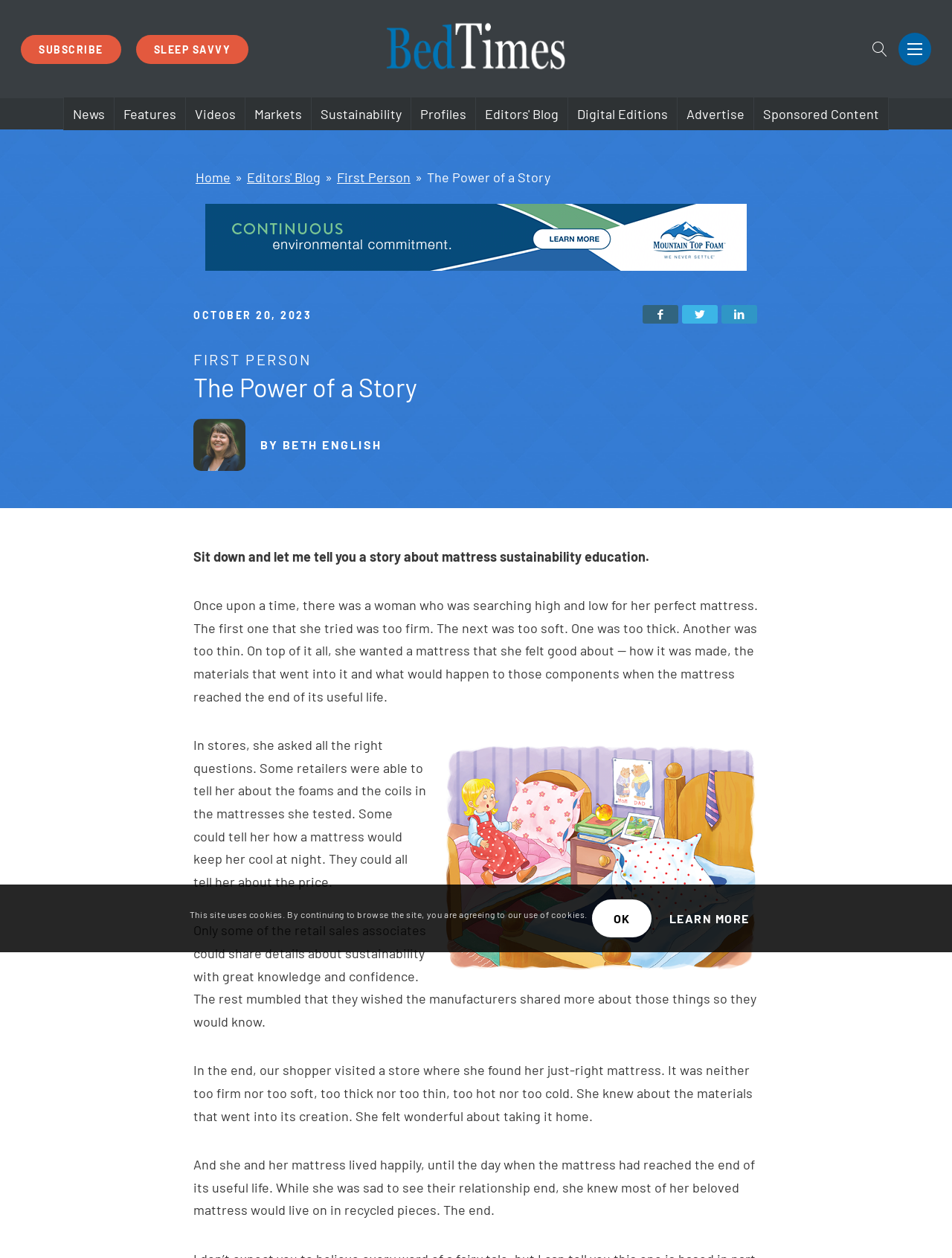Locate the bounding box coordinates of the element that should be clicked to fulfill the instruction: "Share on Facebook".

[0.675, 0.243, 0.712, 0.257]